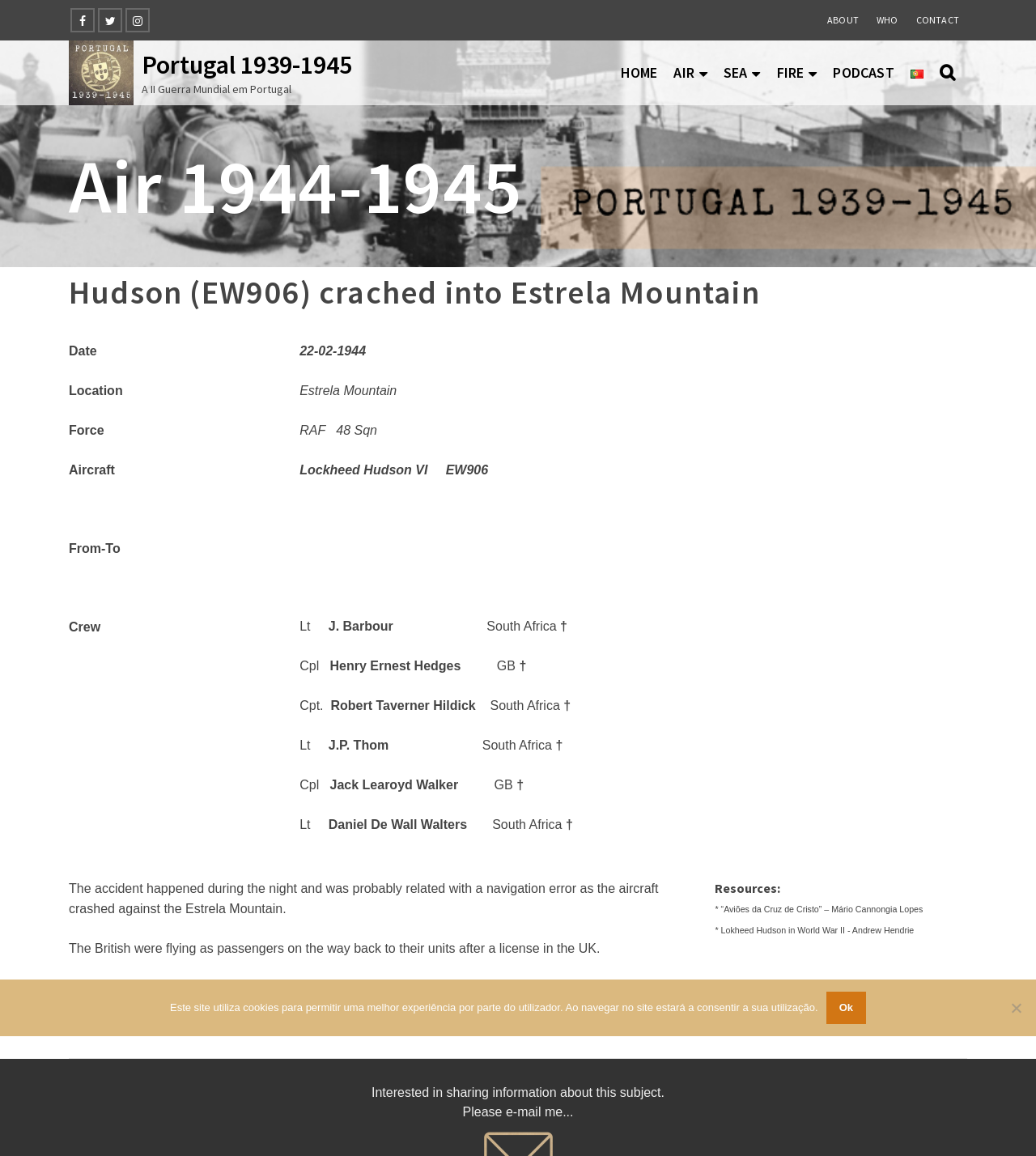Where are the crew members buried?
Give a thorough and detailed response to the question.

I found this information by reading the text 'All are burried in Lóriga Cemetery.' on the webpage.